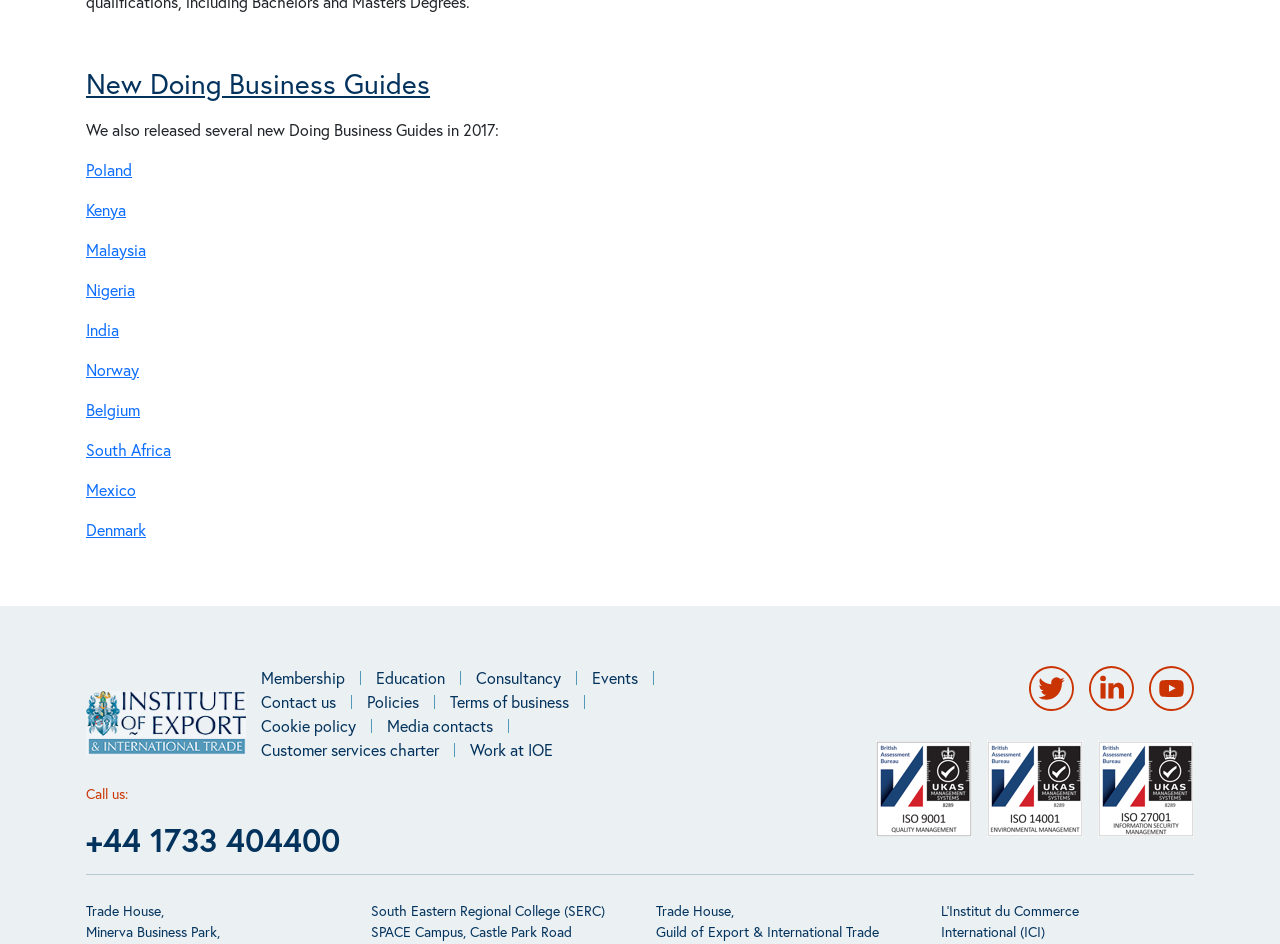Please find the bounding box coordinates of the element that you should click to achieve the following instruction: "Call the phone number". The coordinates should be presented as four float numbers between 0 and 1: [left, top, right, bottom].

[0.067, 0.867, 0.266, 0.912]